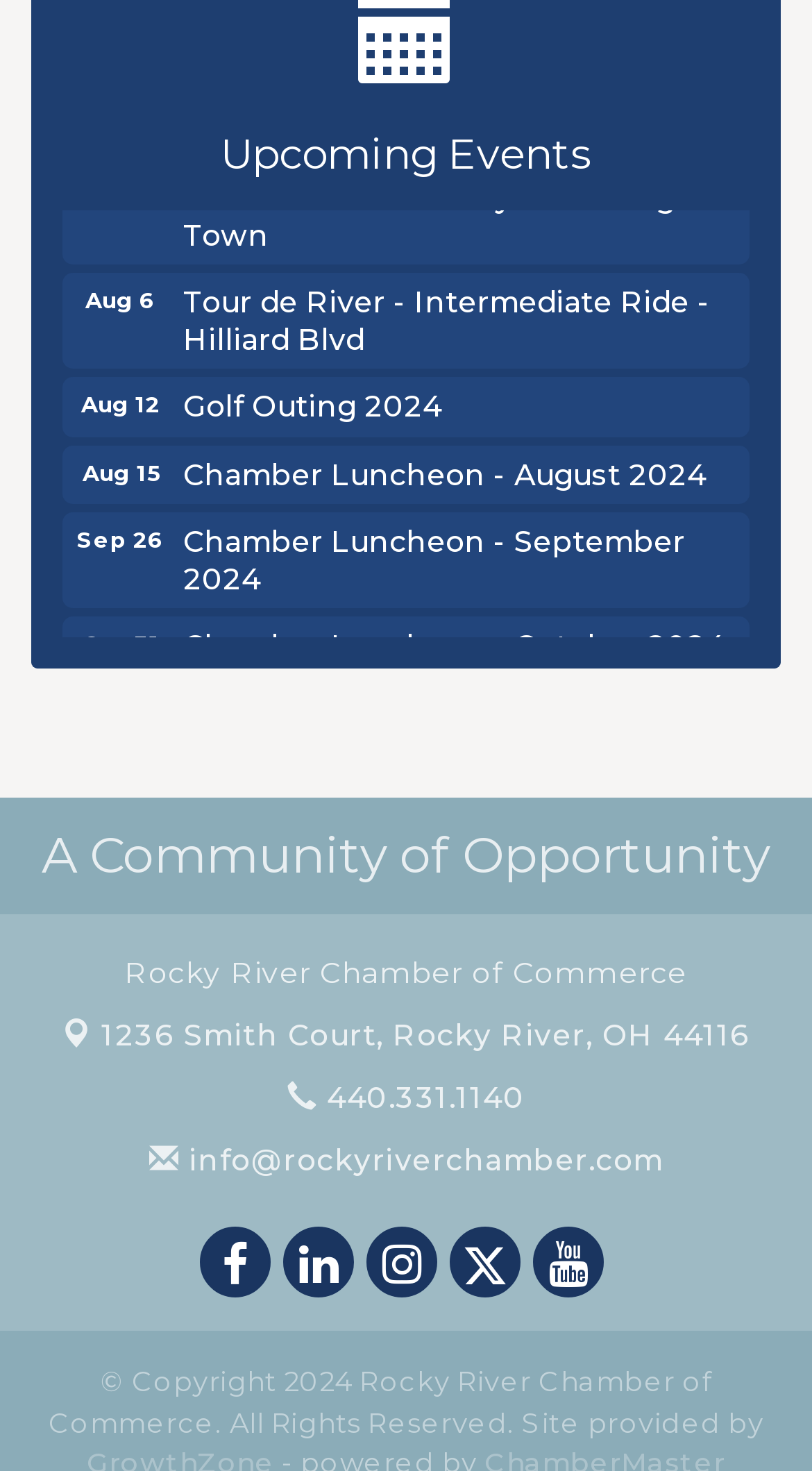Determine the bounding box coordinates of the element's region needed to click to follow the instruction: "View the details of Chamber Luncheon - August 2024". Provide these coordinates as four float numbers between 0 and 1, formatted as [left, top, right, bottom].

[0.077, 0.266, 0.923, 0.306]